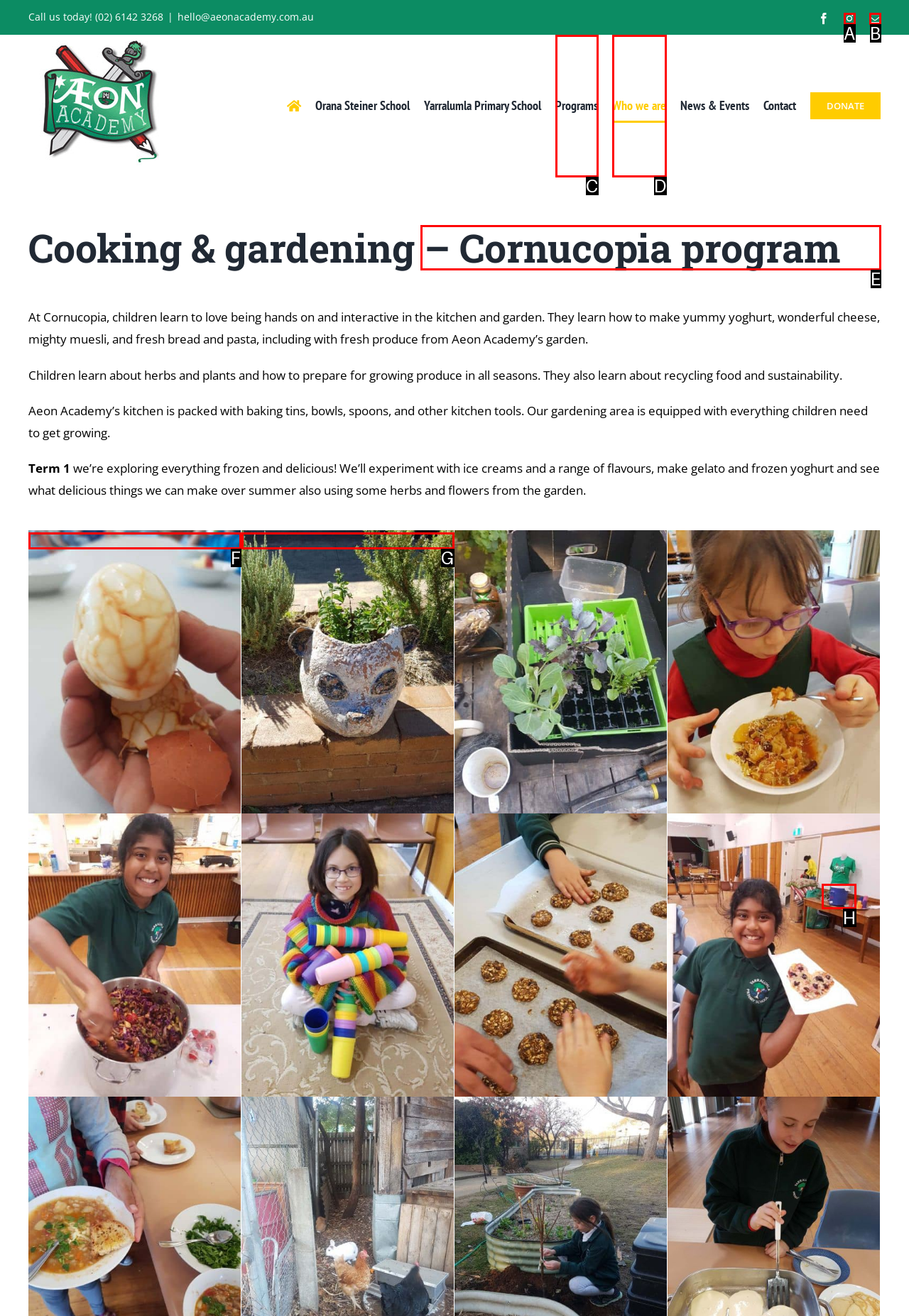Tell me which option I should click to complete the following task: Explore the Cornucopia program
Answer with the option's letter from the given choices directly.

E